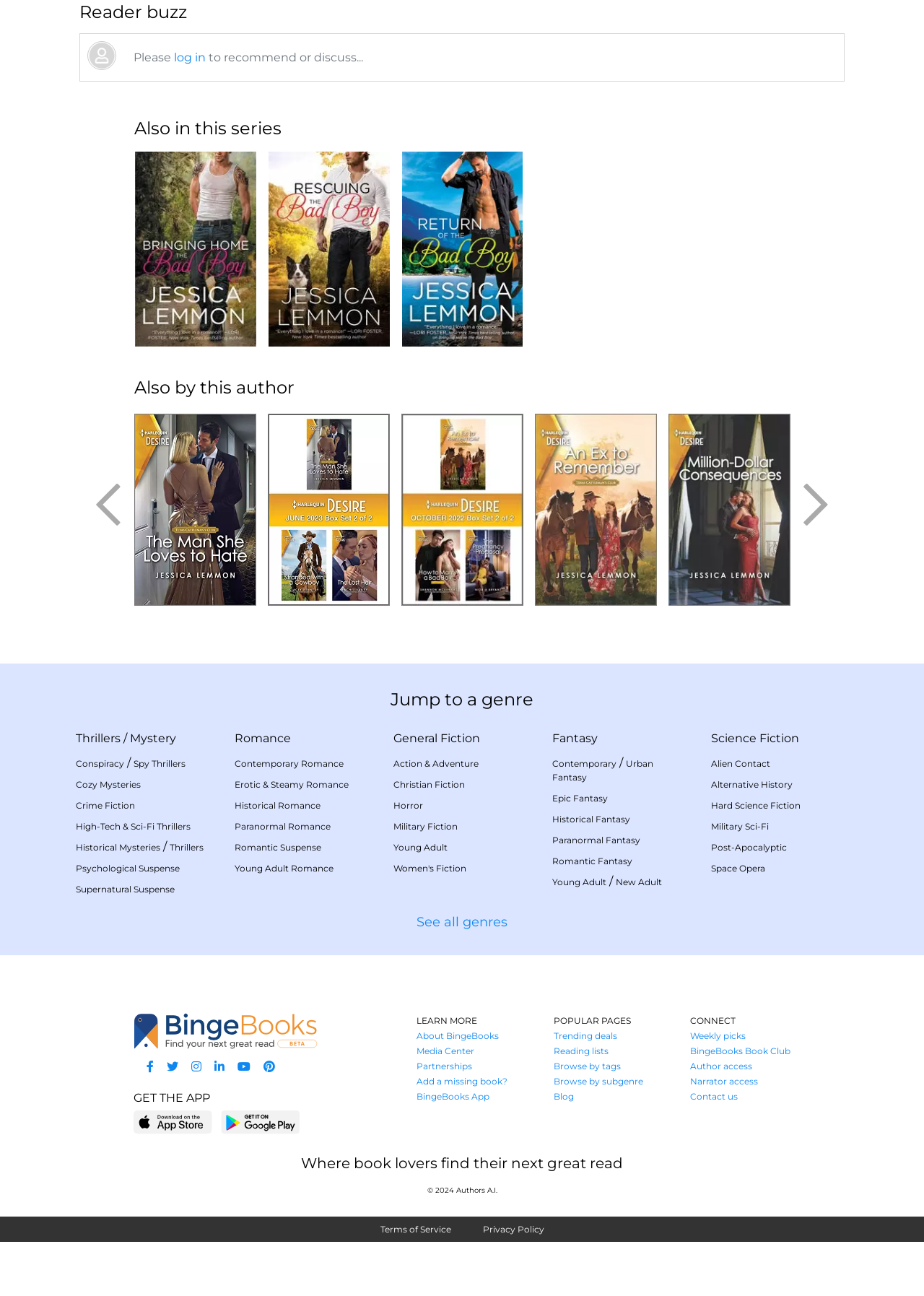What is the purpose of the link 'log in'? From the image, respond with a single word or brief phrase.

to log in